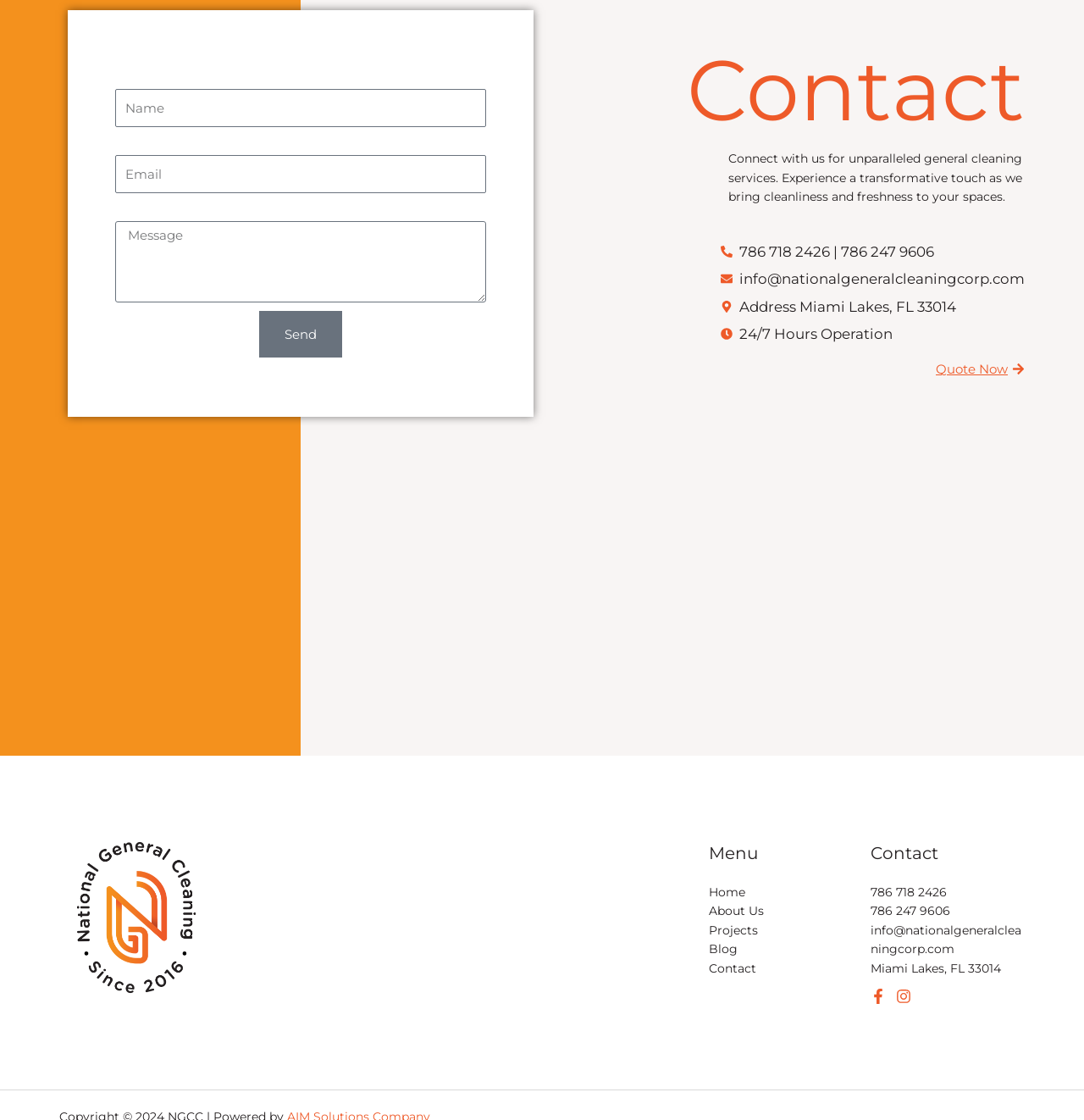Extract the bounding box coordinates of the UI element described: "parent_node: Message name="form_fields[message]" placeholder="Message"". Provide the coordinates in the format [left, top, right, bottom] with values ranging from 0 to 1.

[0.106, 0.197, 0.448, 0.27]